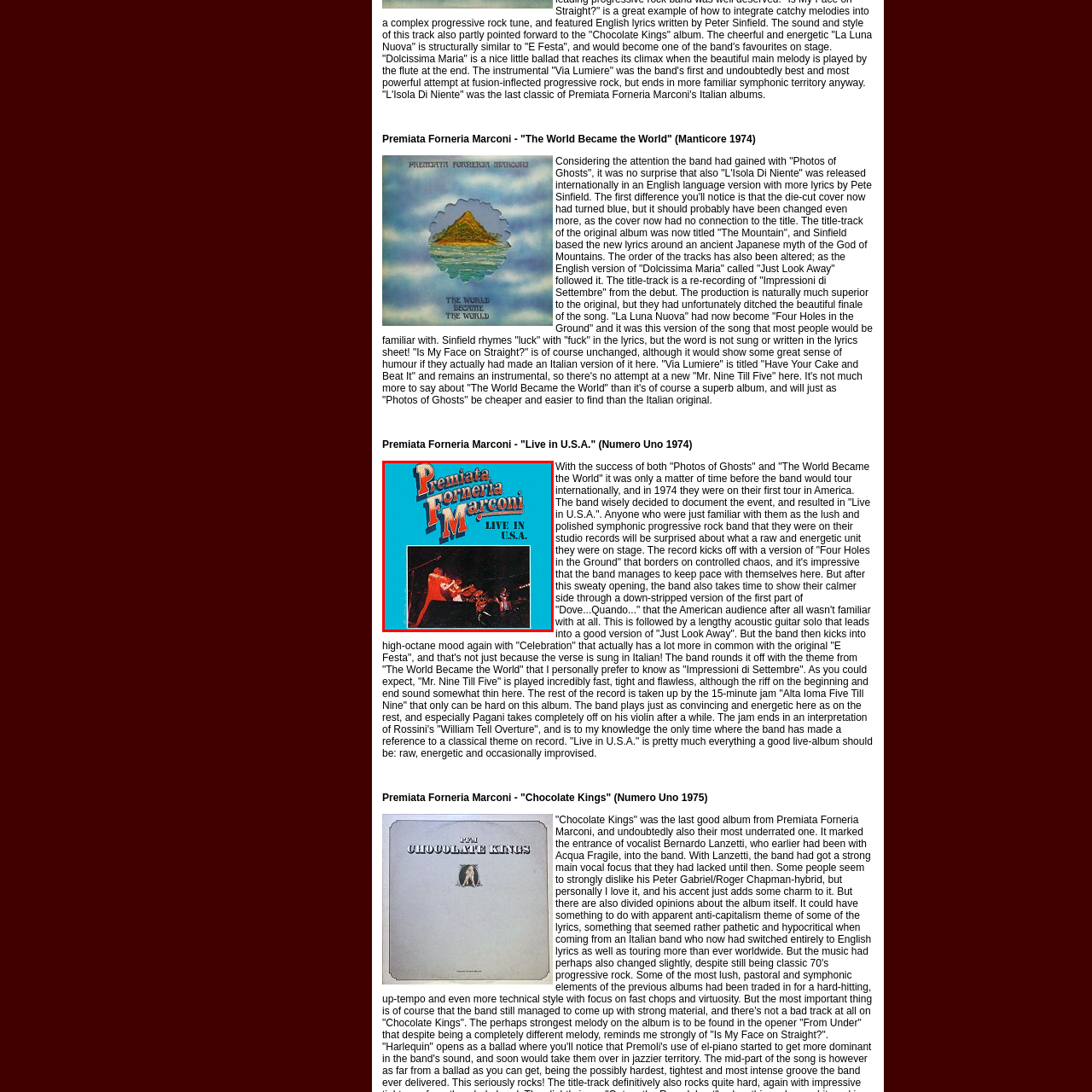Check the section outlined in red, In what year was the album 'Live in U.S.A.' released? Please reply with a single word or phrase.

1974